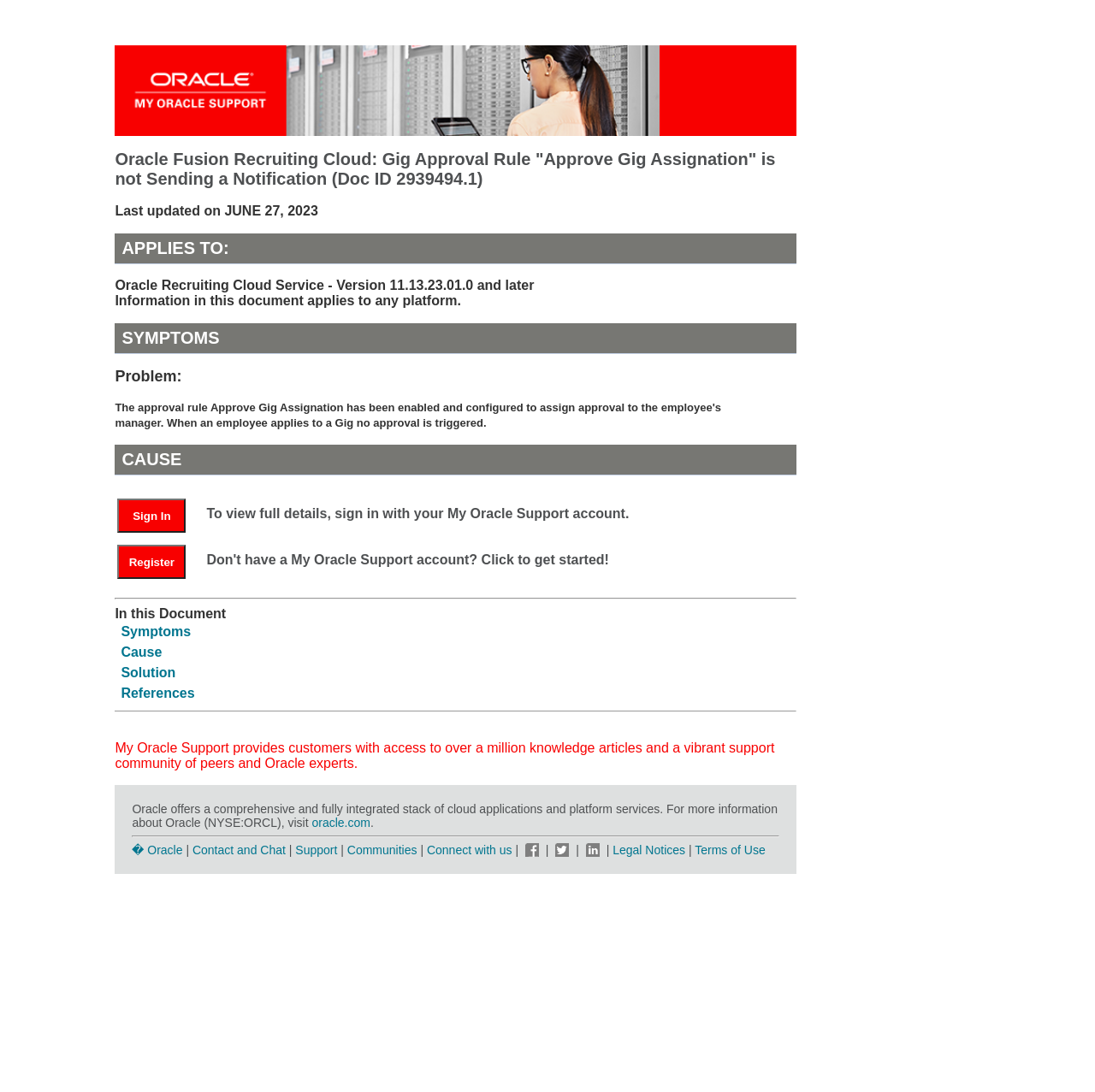What is the name of the company mentioned in the footer? Observe the screenshot and provide a one-word or short phrase answer.

Oracle